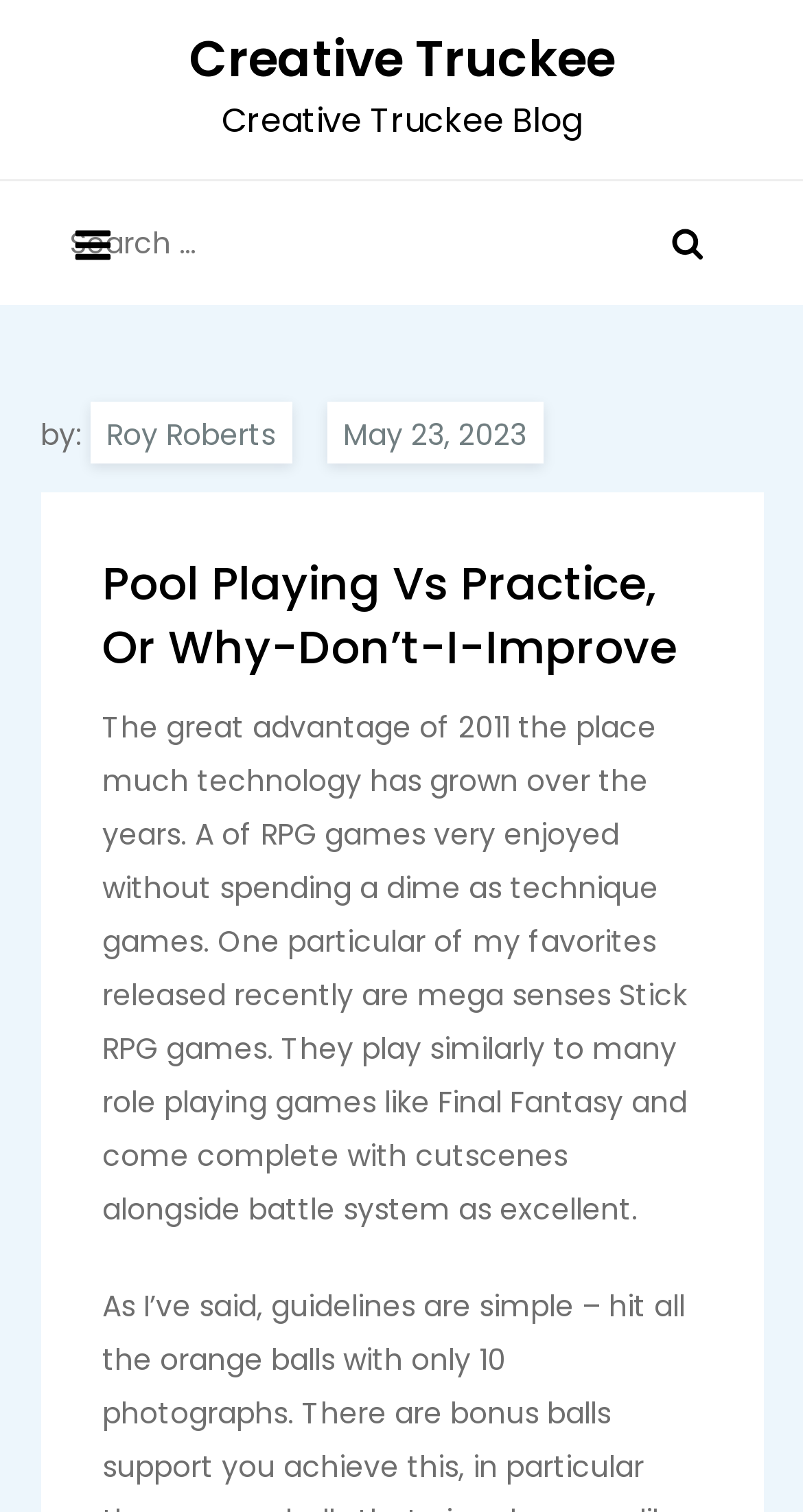Answer the following in one word or a short phrase: 
What is the name of the game mentioned in the article?

Final Fantasy